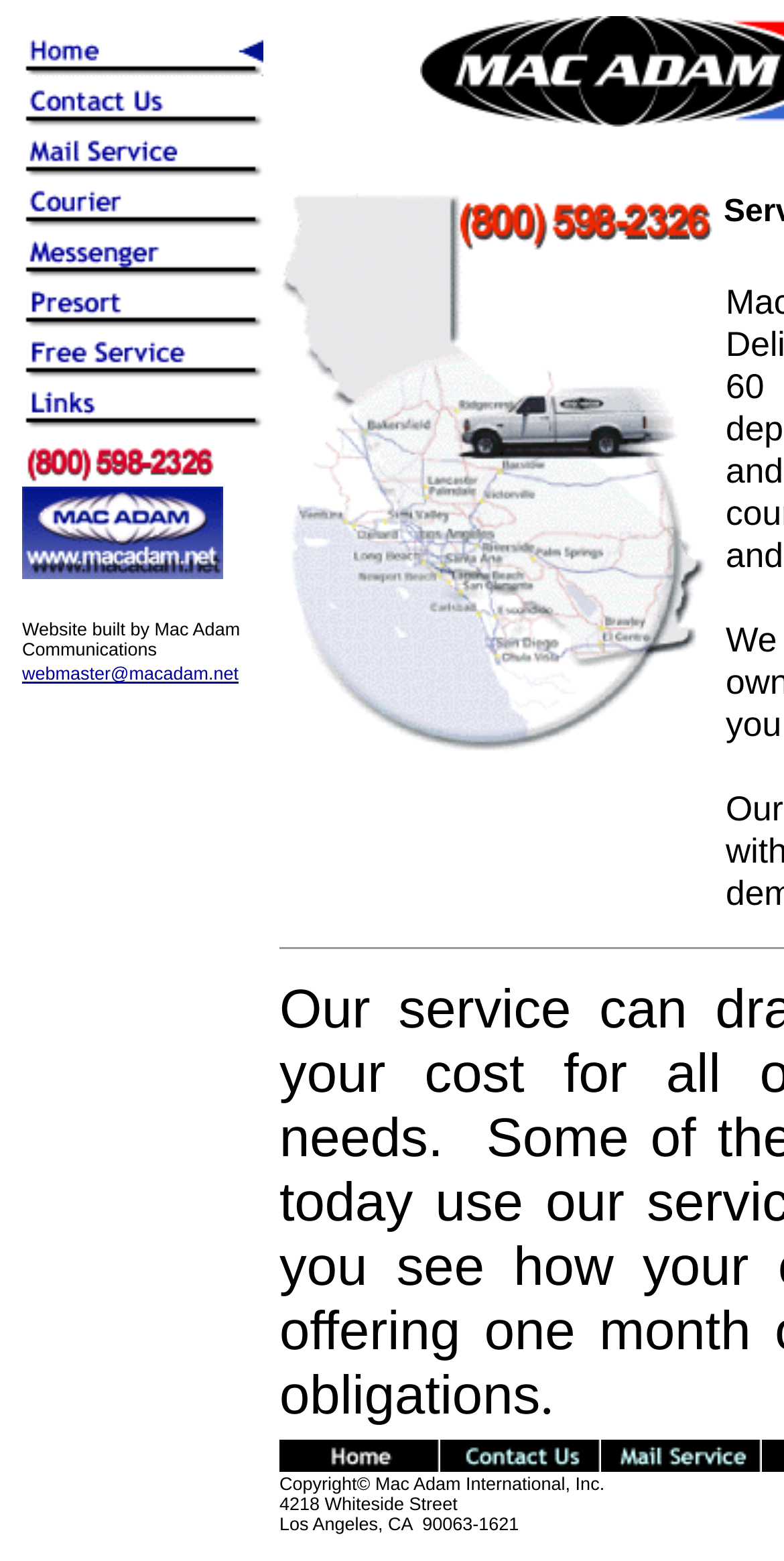Pinpoint the bounding box coordinates of the element to be clicked to execute the instruction: "Call (800) 598-2326".

[0.028, 0.295, 0.285, 0.317]